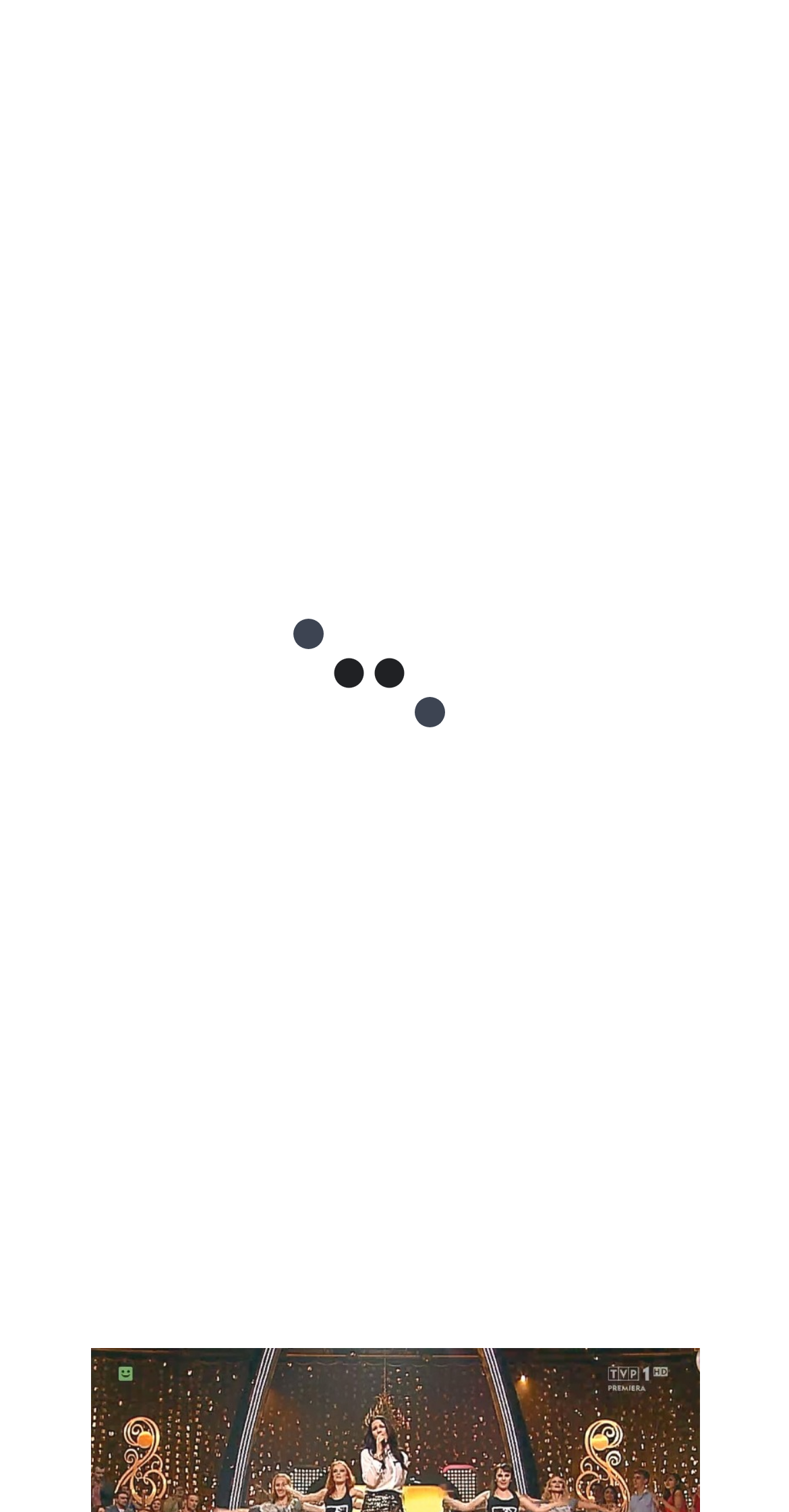Use one word or a short phrase to answer the question provided: 
What is the name of the biographical register?

Australharmony